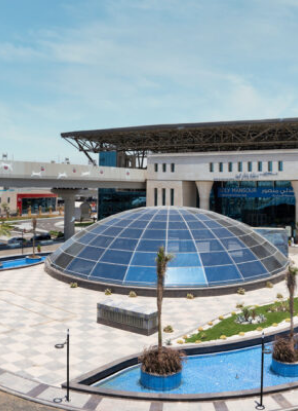Generate an elaborate caption for the given image.

The image features an elegant architectural structure characterized by a glass dome surrounded by well-manicured landscaping and water features. The dome, with its geometric design, acts as a striking focal point, reflecting sunlight and enhancing the modern aesthetic of the area. In the background, the facade of a contemporary building is visible, suggesting a blend of functionality and design. Palm trees and decorative planters add to the inviting atmosphere, creating a serene and visually appealing environment. This setting is highlighted by clear blue skies, indicating a bright and sunny day, likely part of a prominent structure or public space associated with Orascom Construction. The image is part of a news item detailing the company's announcement regarding an interim dividend resolution dated February 5, 2024.